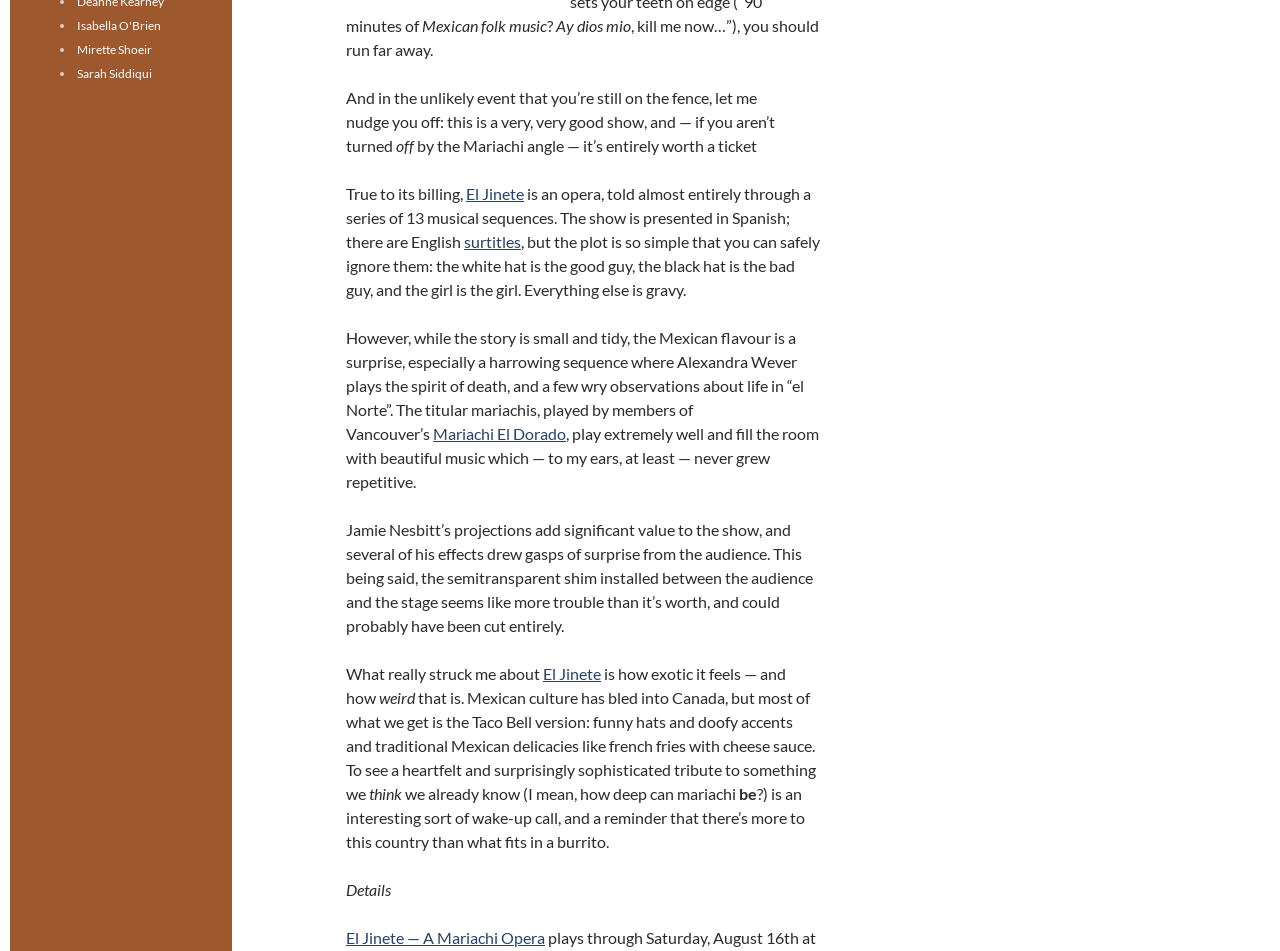Determine the bounding box coordinates for the HTML element mentioned in the following description: "surtitles". The coordinates should be a list of four floats ranging from 0 to 1, represented as [left, top, right, bottom].

[0.362, 0.244, 0.407, 0.264]